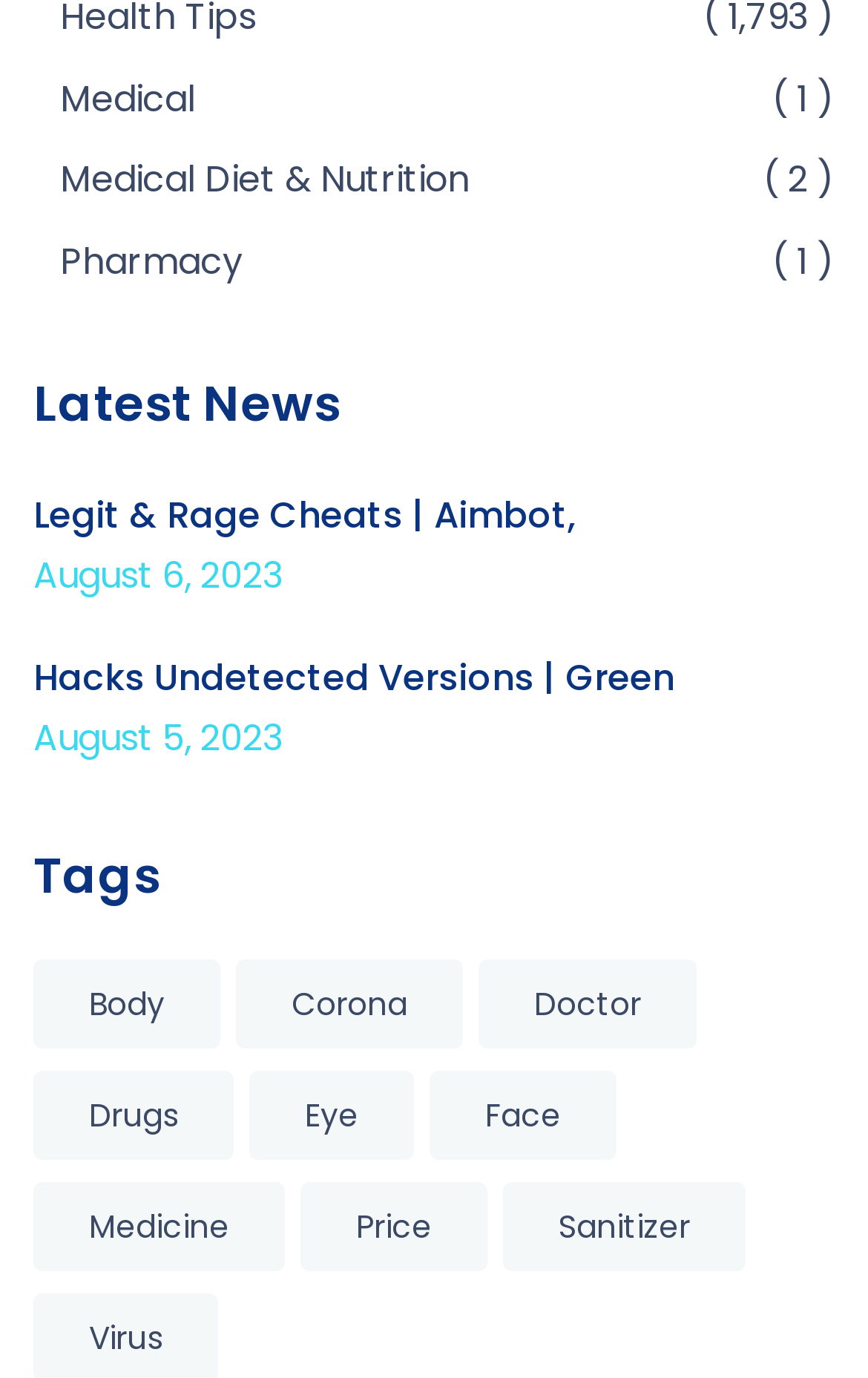How many news articles are listed on the webpage?
Provide a detailed and extensive answer to the question.

There are two news articles listed on the webpage, namely 'Legit & Rage Cheats | Aimbot, August 6, 2023' and 'Hacks Undetected Versions | Green August 5, 2023'.